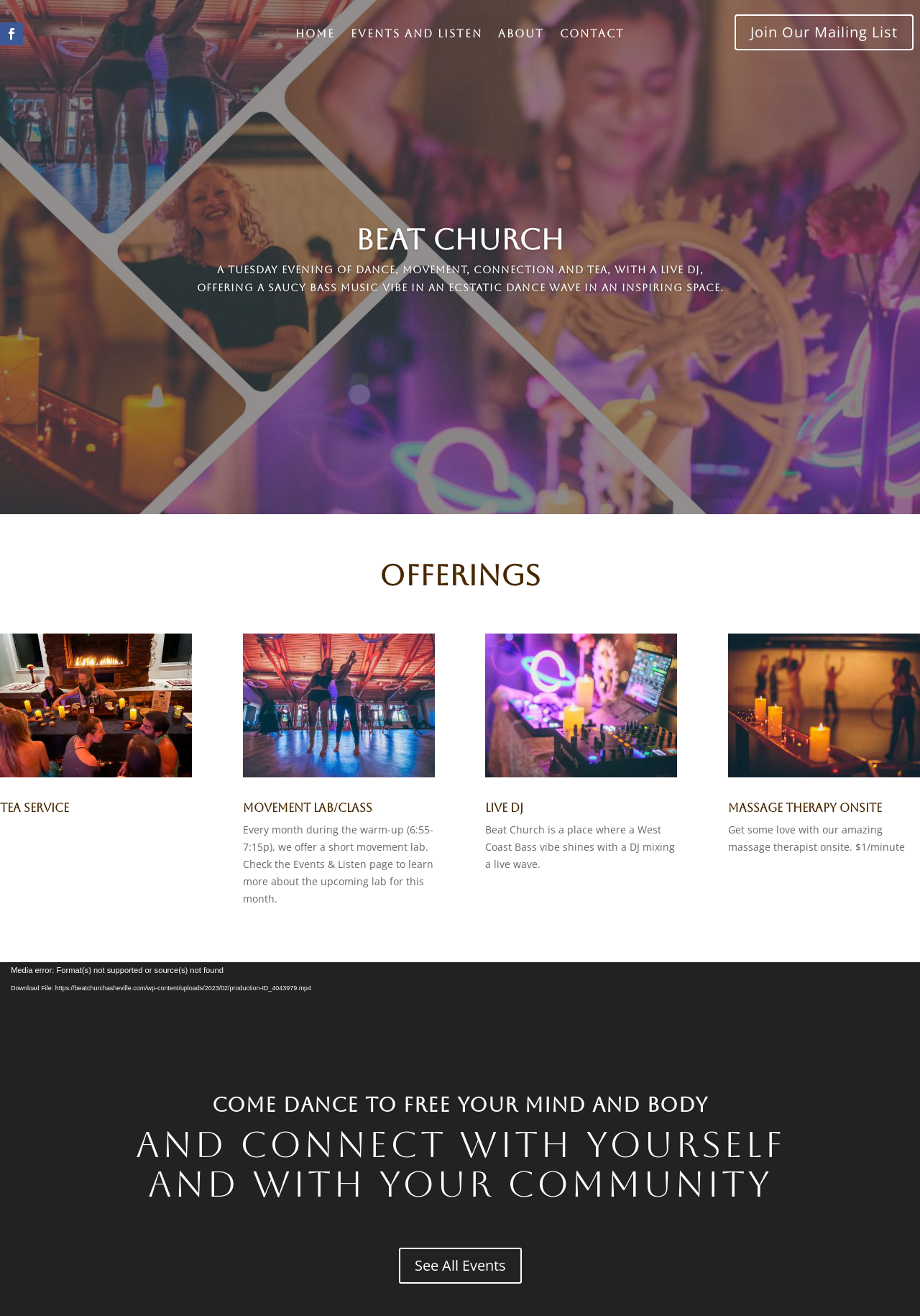Please specify the bounding box coordinates of the clickable section necessary to execute the following command: "Join the mailing list".

[0.799, 0.011, 0.993, 0.038]